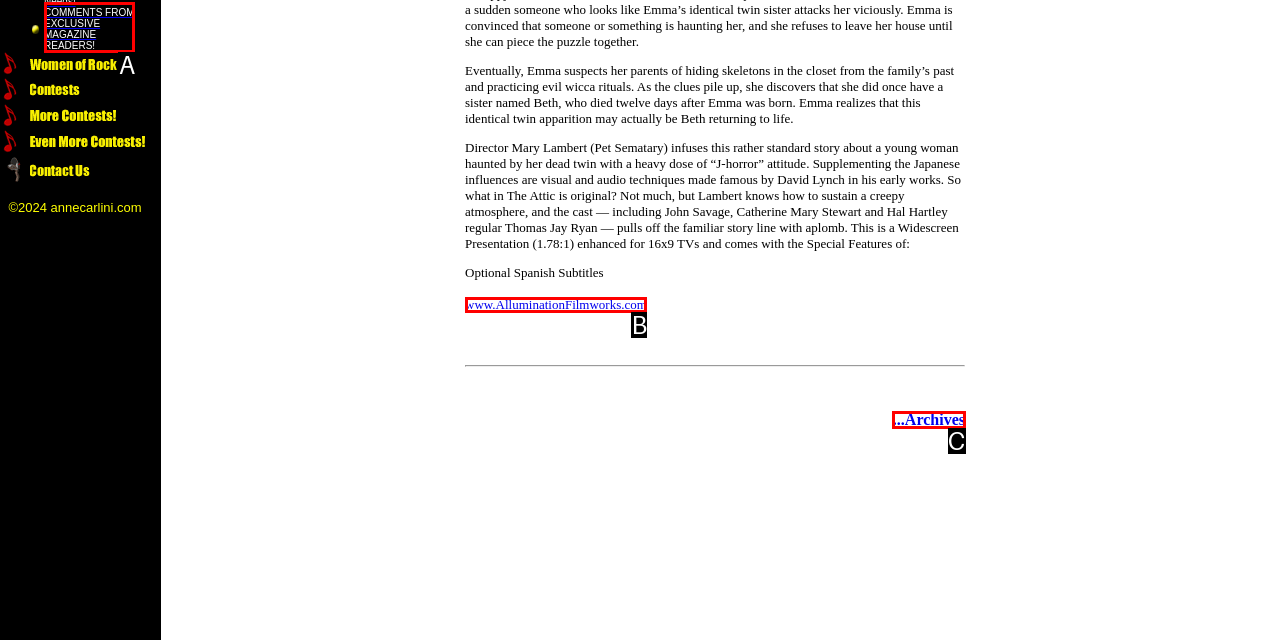Match the description to the correct option: ← Previous
Provide the letter of the matching option directly.

None